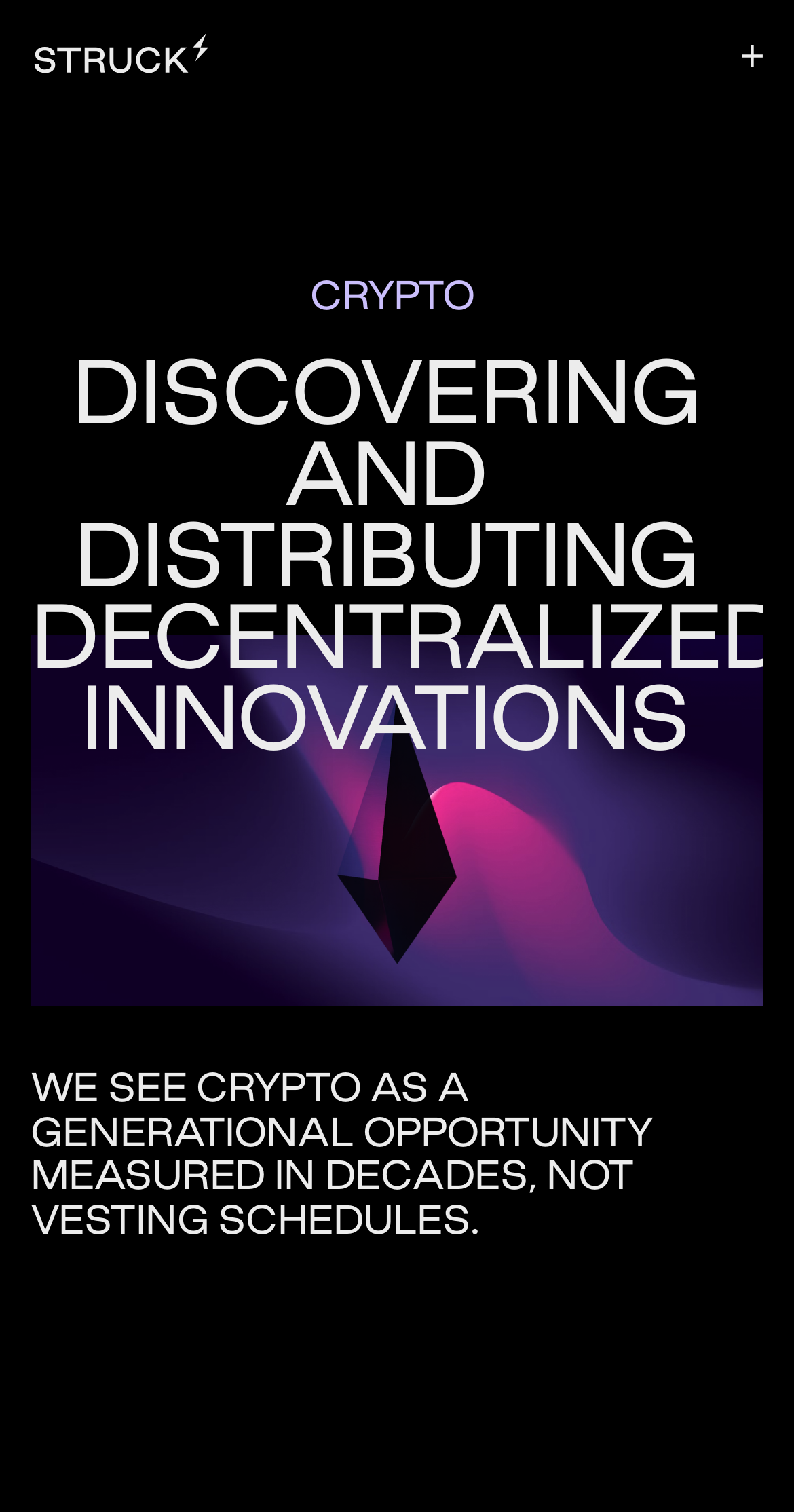From the webpage screenshot, predict the bounding box of the UI element that matches this description: "Struck Capital".

[0.038, 0.022, 0.269, 0.054]